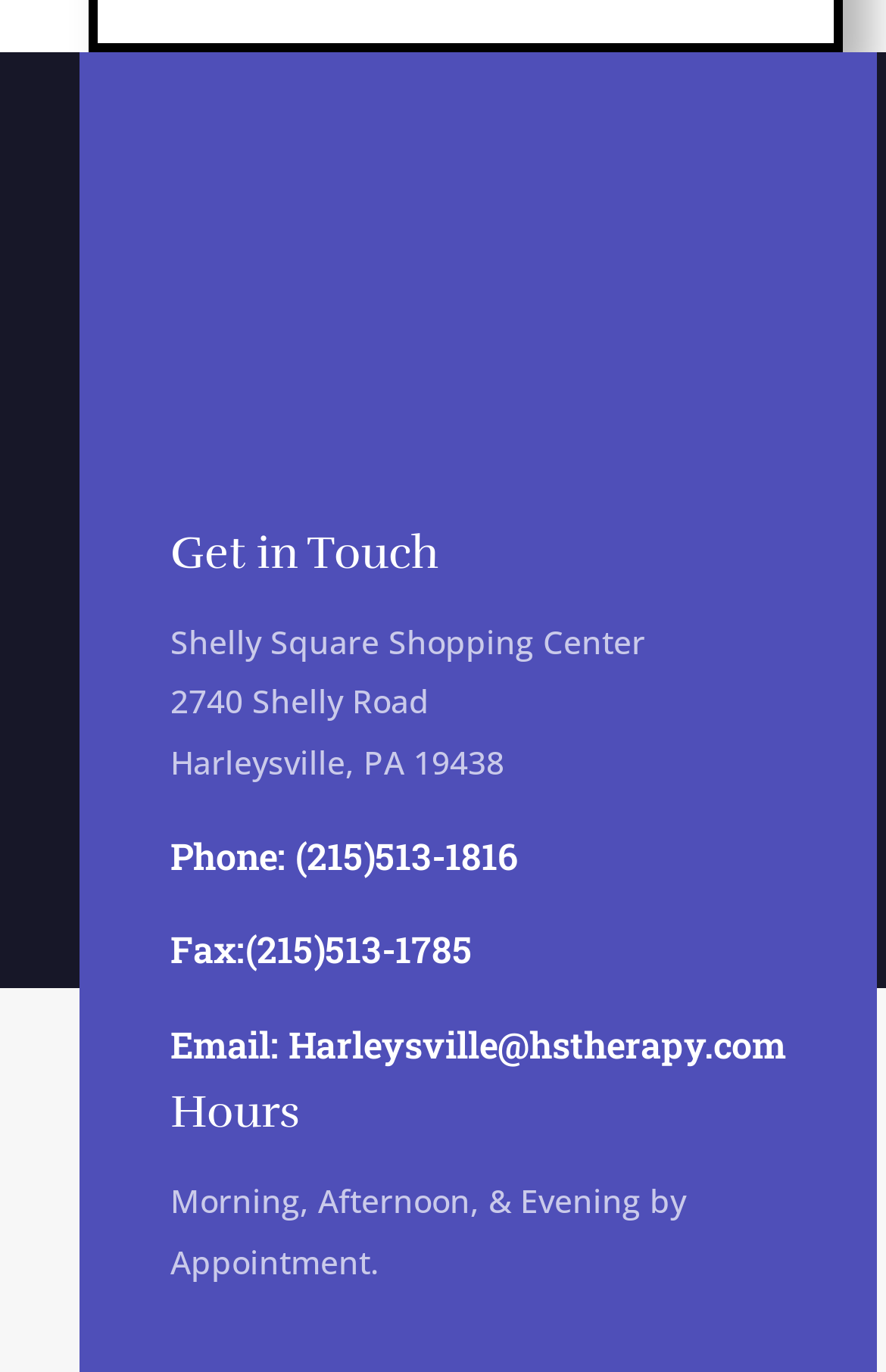Analyze the image and provide a detailed answer to the question: Where is this therapy center located?

The location of the therapy center is mentioned in the middle section of the webpage, stating that it is located in the Shelly Square Shopping Center.